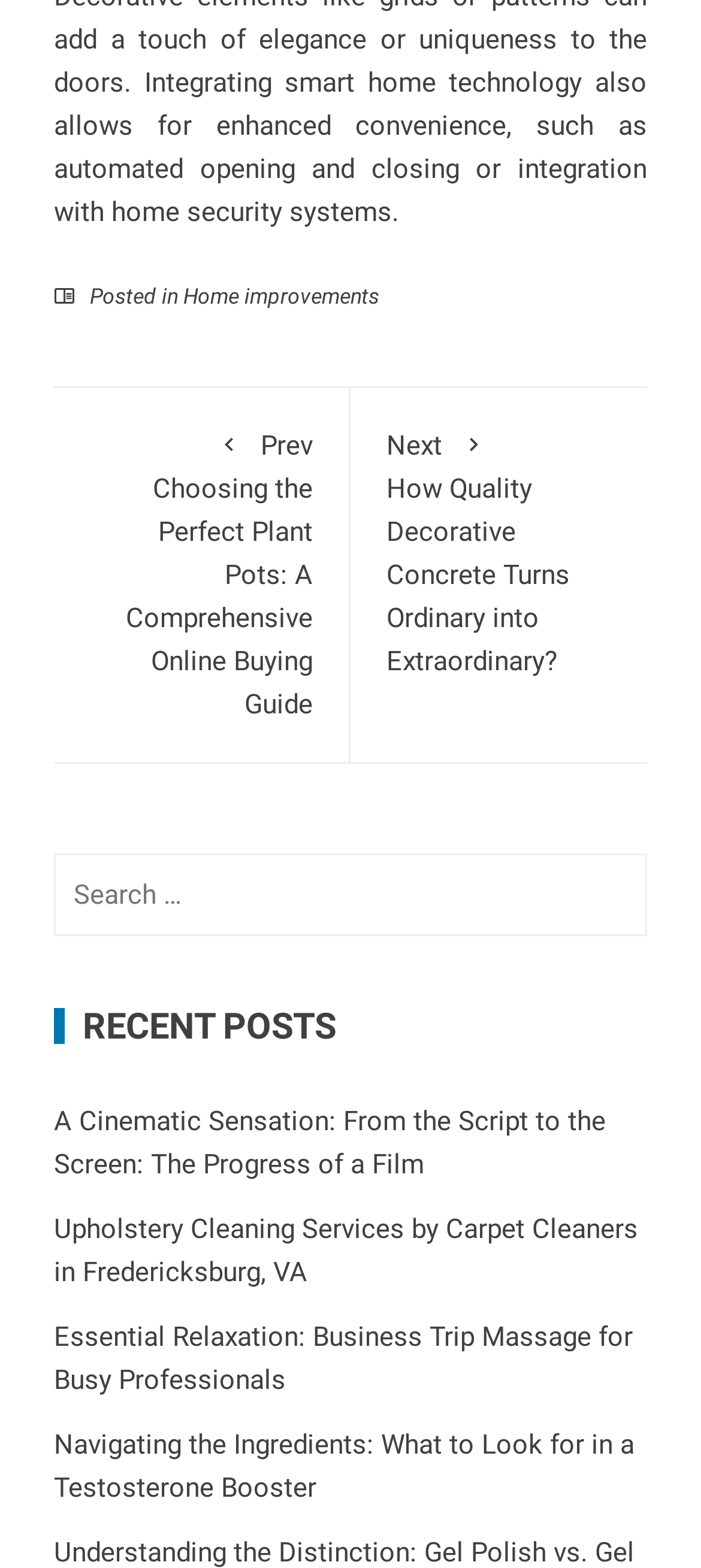Please identify the bounding box coordinates of the clickable area that will allow you to execute the instruction: "Search for something".

[0.077, 0.545, 0.923, 0.597]